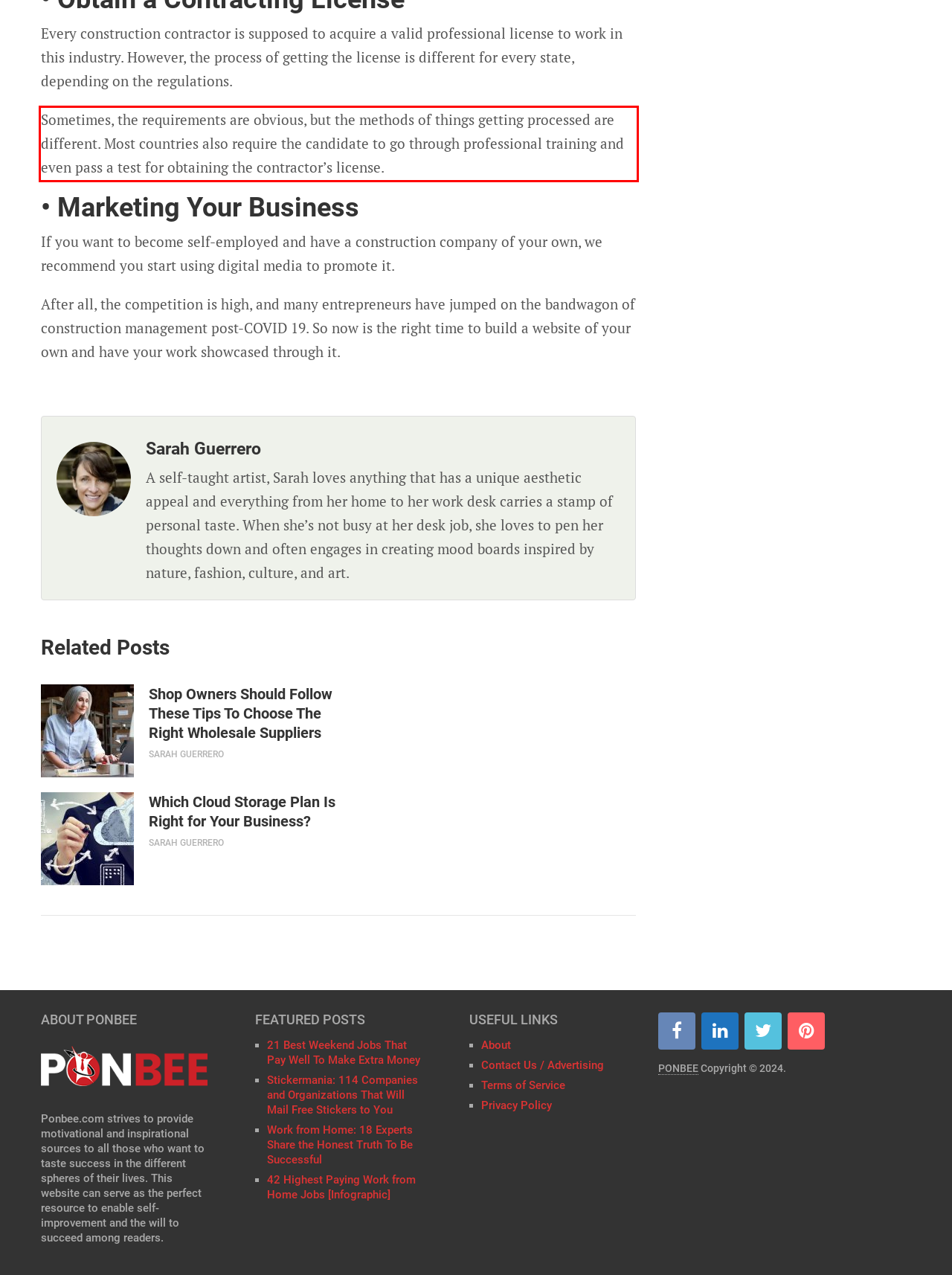You are provided with a screenshot of a webpage that includes a red bounding box. Extract and generate the text content found within the red bounding box.

Sometimes, the requirements are obvious, but the methods of things getting processed are different. Most countries also require the candidate to go through professional training and even pass a test for obtaining the contractor’s license.